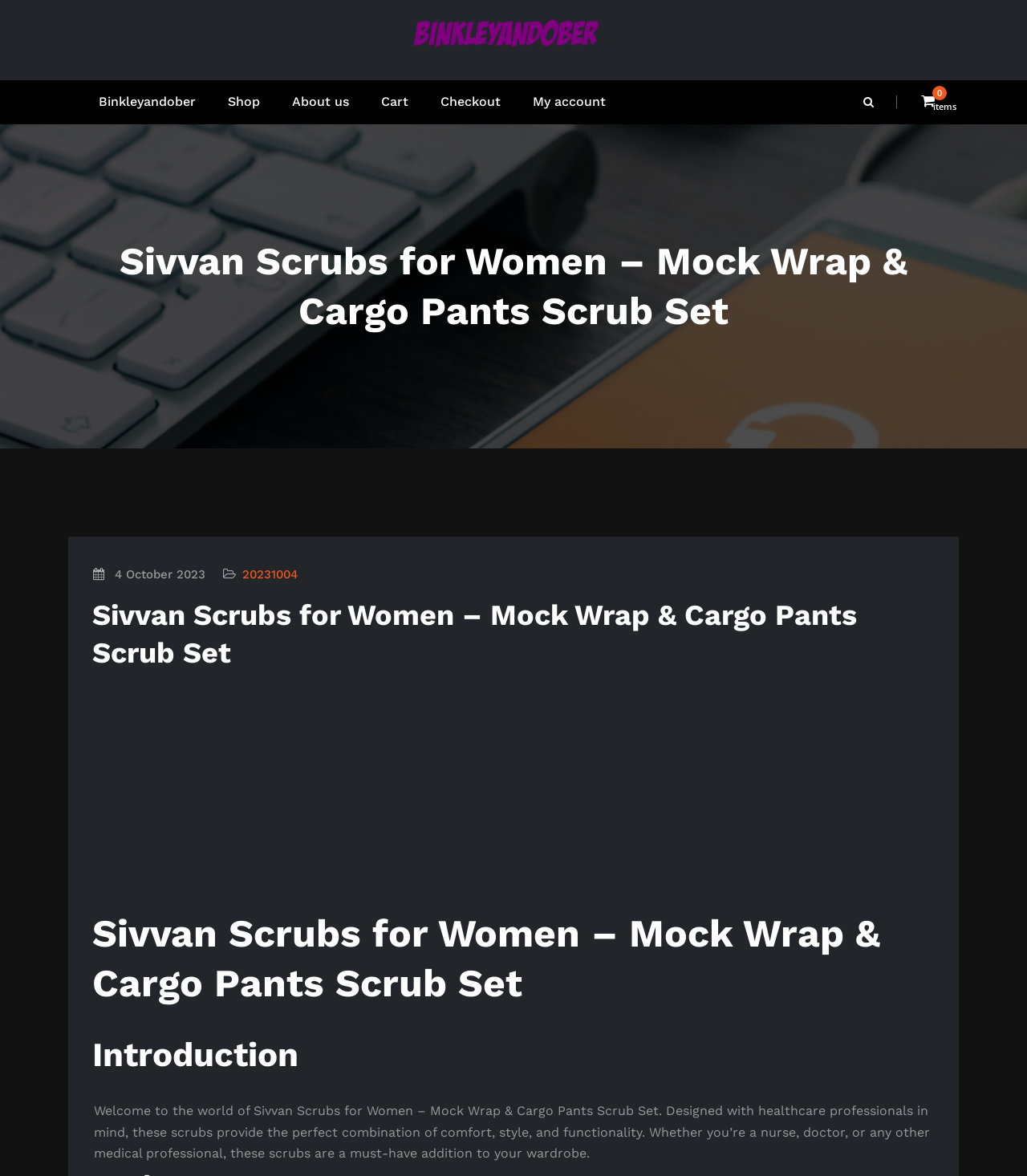Use a single word or phrase to answer the question:
What type of professionals are these scrubs designed for?

healthcare professionals